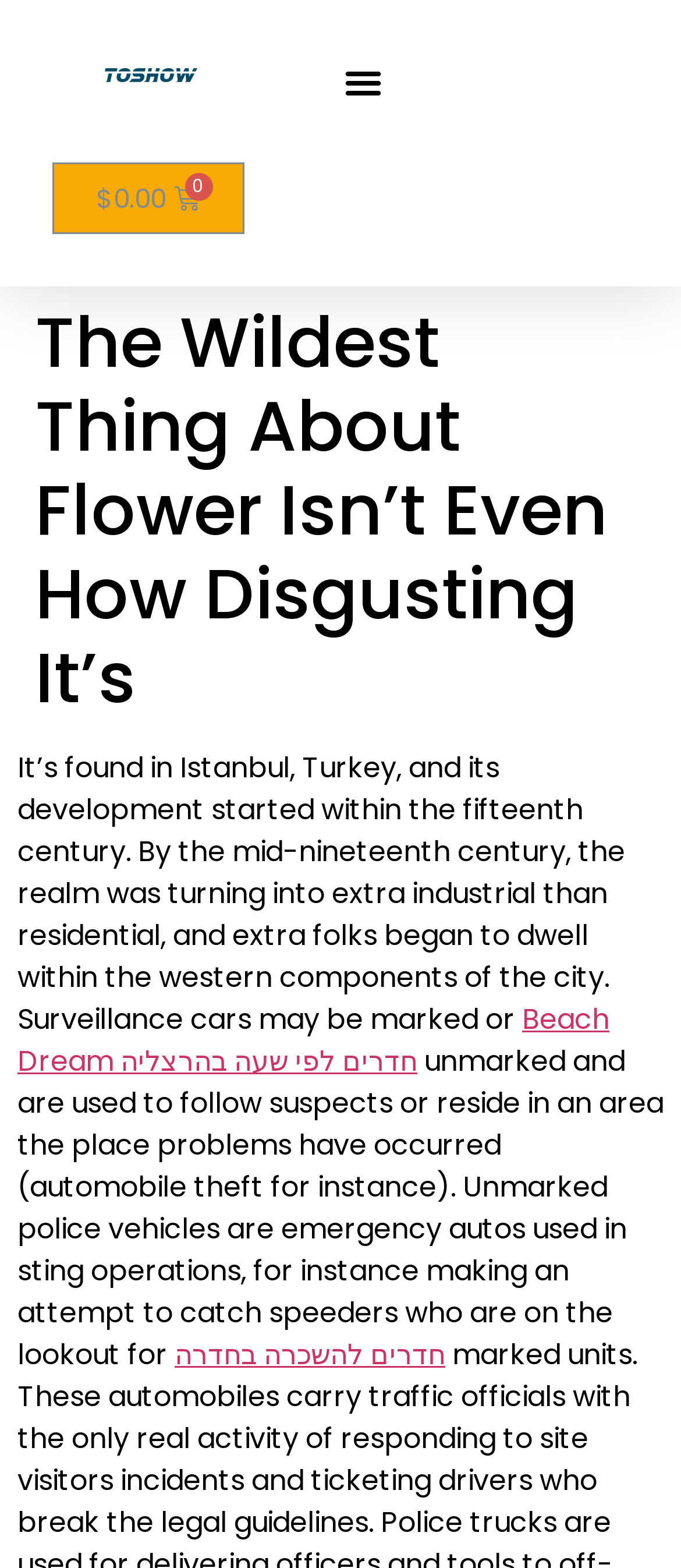Identify and extract the main heading from the webpage.

The Wildest Thing About Flower Isn’t Even How Disgusting It’s